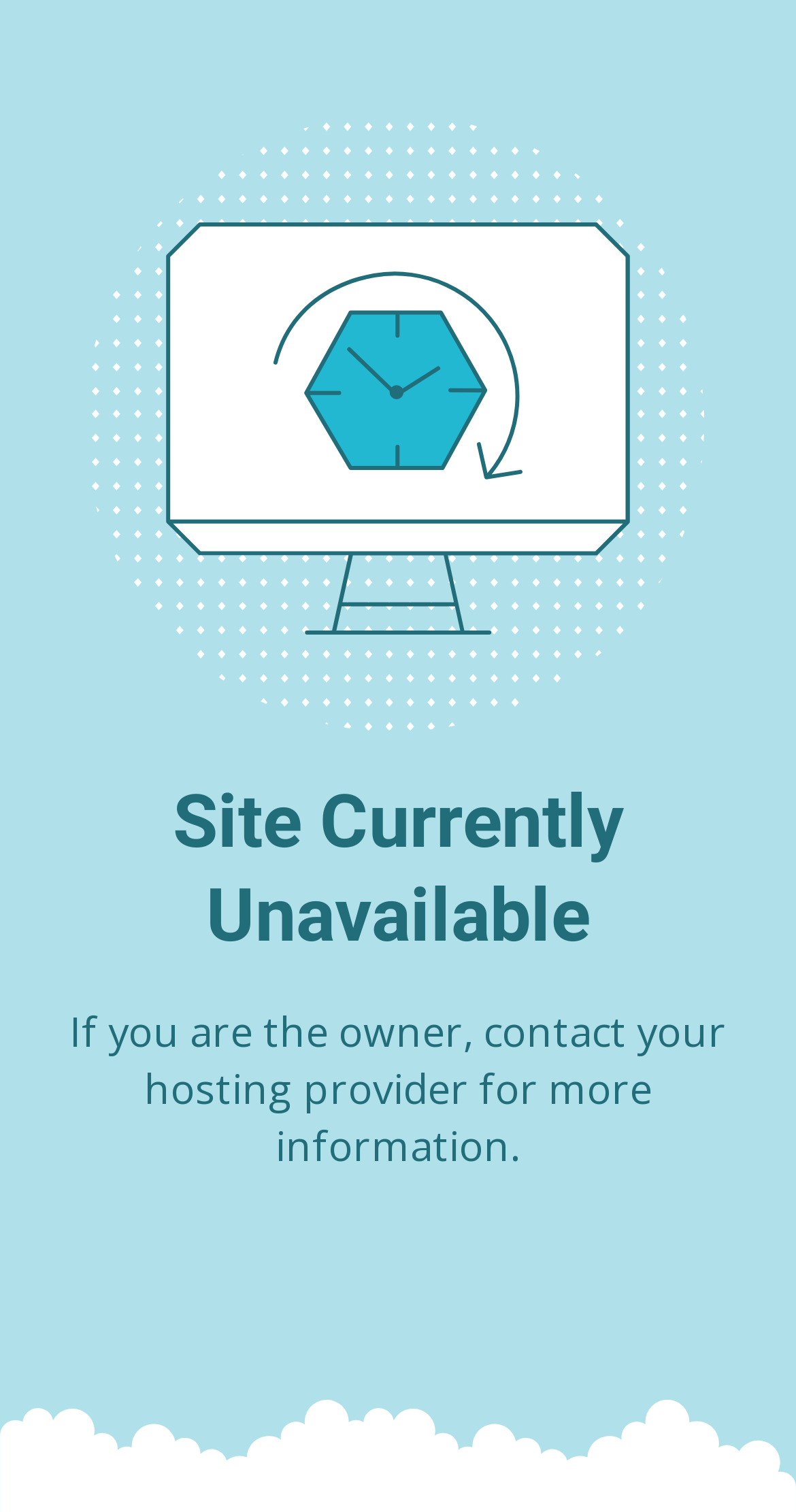Extract the primary headline from the webpage and present its text.

Site Currently Unavailable